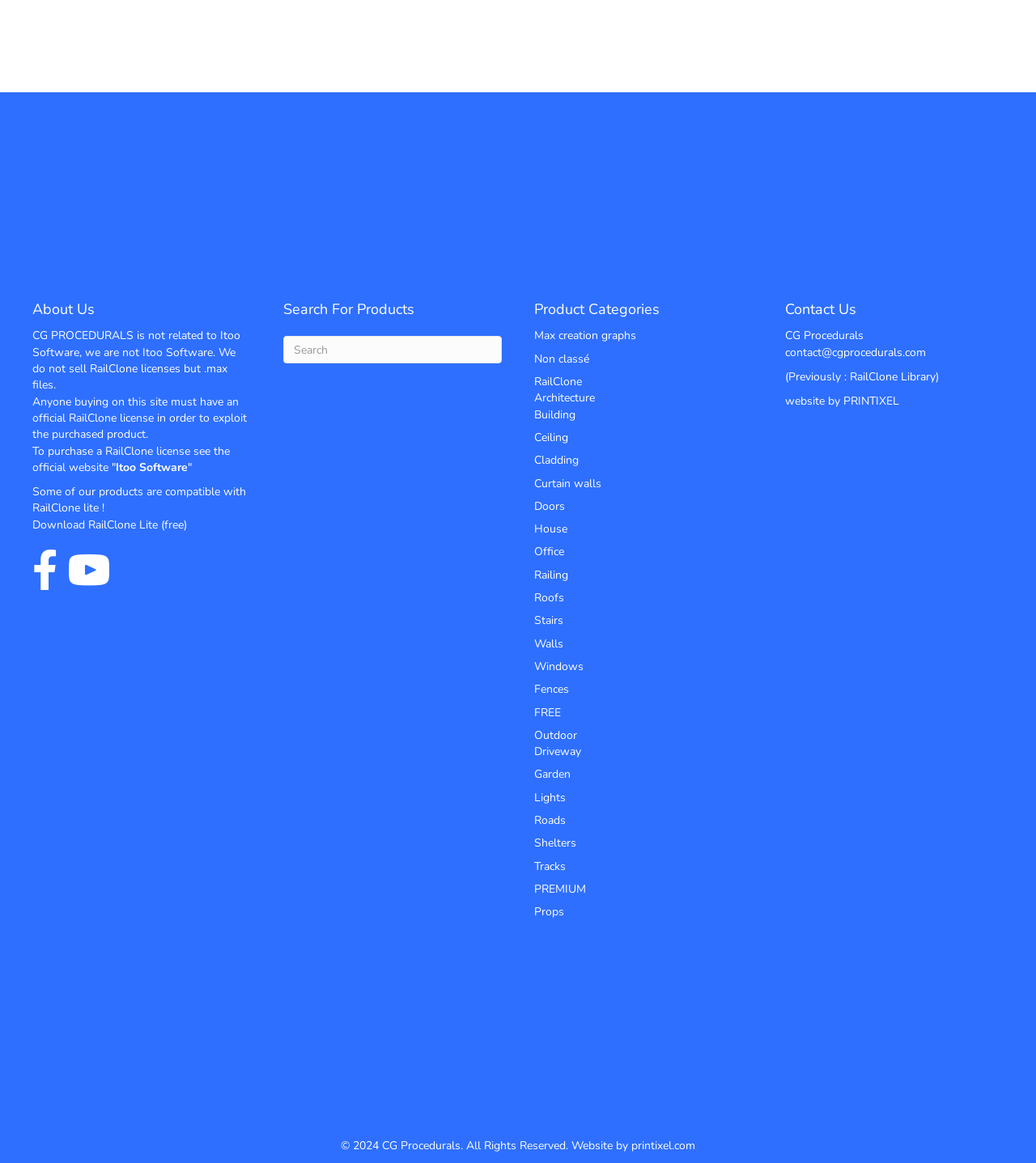Please specify the bounding box coordinates of the clickable region necessary for completing the following instruction: "View Max creation graphs". The coordinates must consist of four float numbers between 0 and 1, i.e., [left, top, right, bottom].

[0.516, 0.282, 0.614, 0.295]